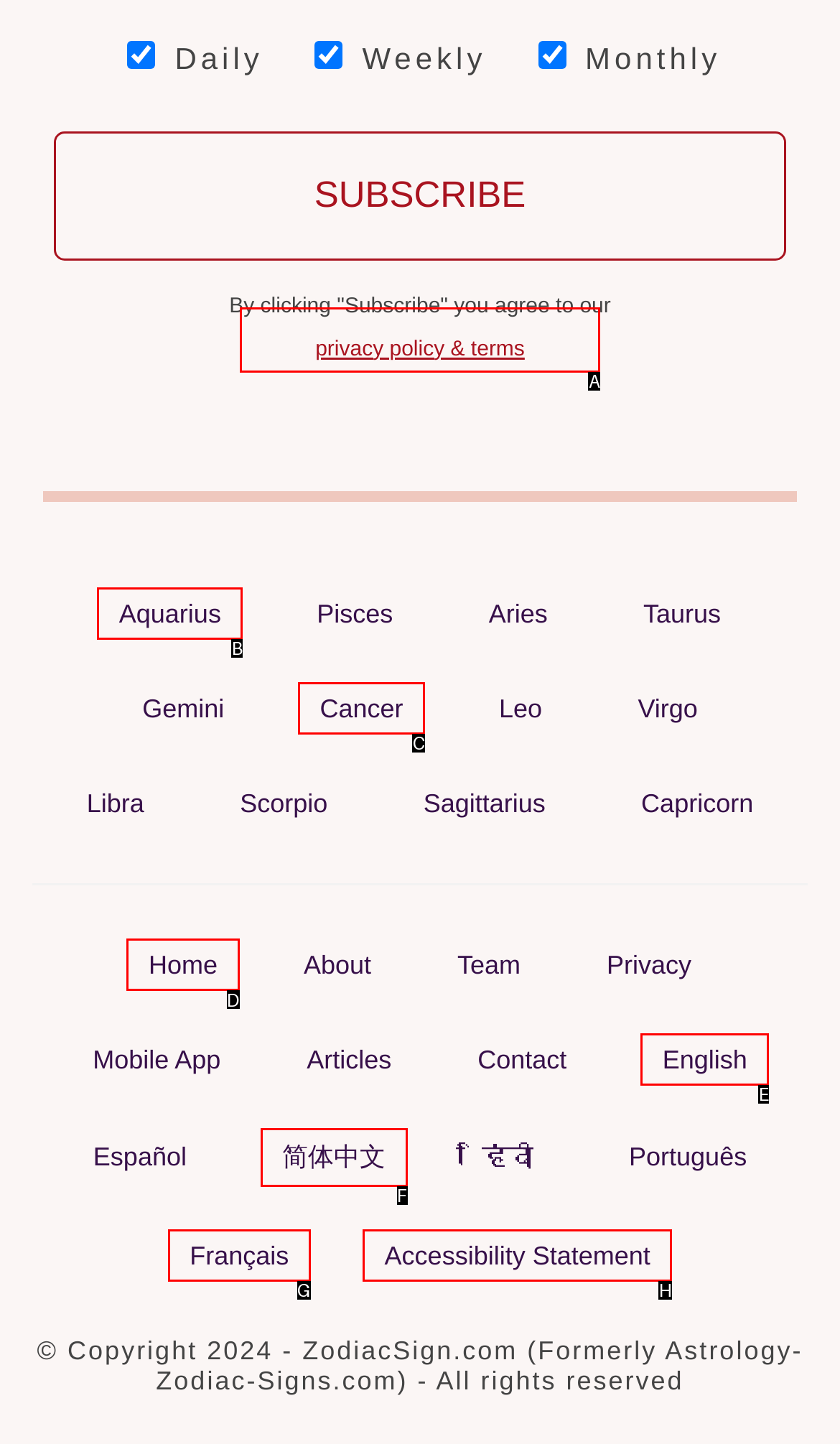Among the marked elements in the screenshot, which letter corresponds to the UI element needed for the task: Go to the home page?

D